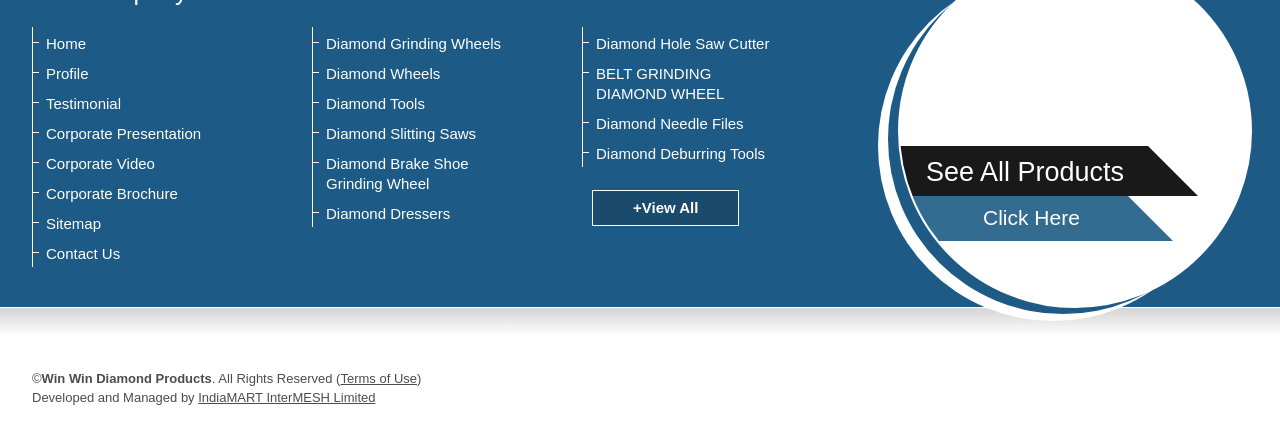Using the element description Click Here, predict the bounding box coordinates for the UI element. Provide the coordinates in (top-left x, top-left y, bottom-right x, bottom-right y) format with values ranging from 0 to 1.

[0.678, 0.438, 0.916, 0.539]